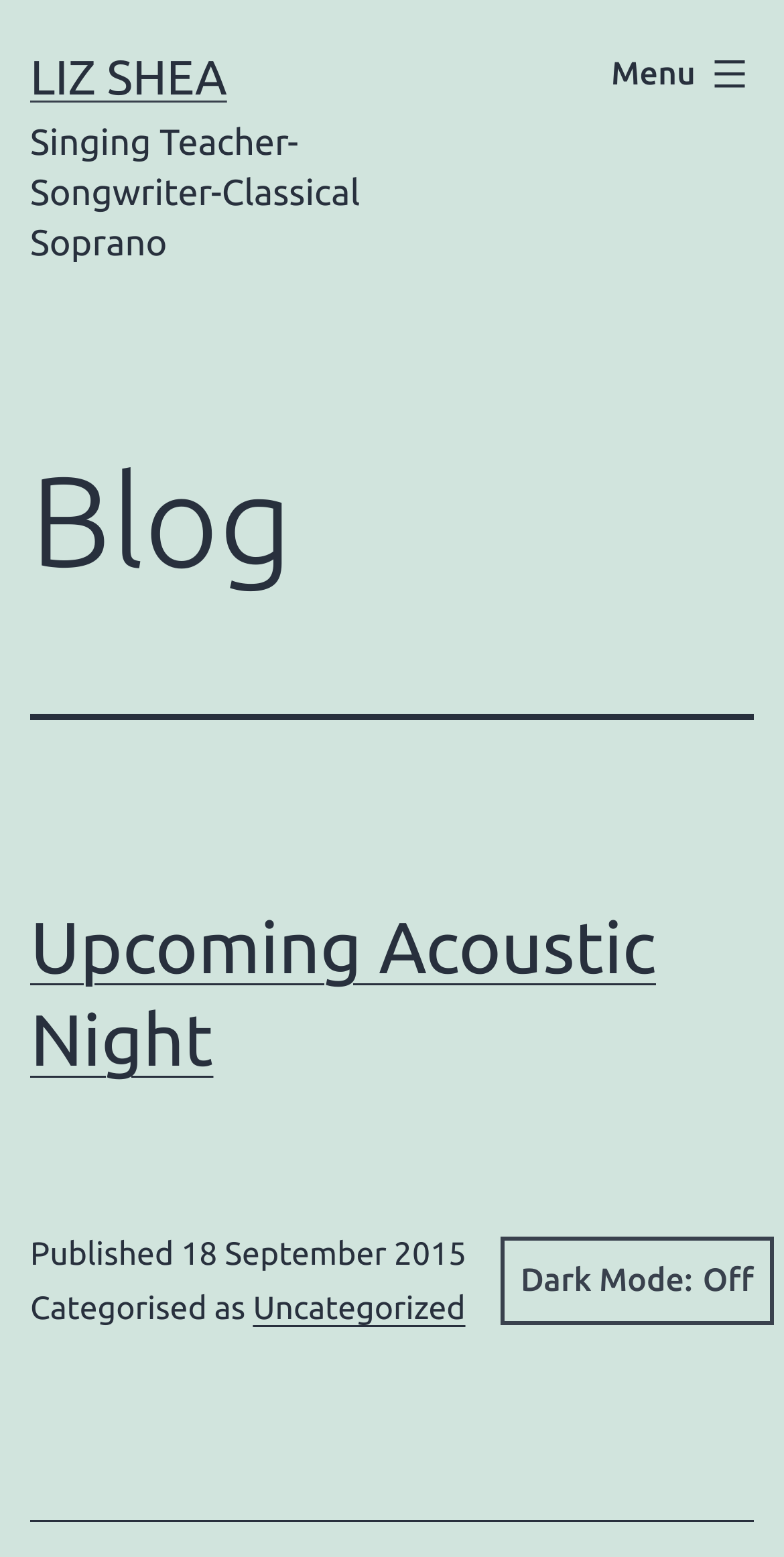What is the title of the blog post?
Based on the visual information, provide a detailed and comprehensive answer.

The heading 'Upcoming Acoustic Night' is present inside the article element, which suggests that it is the title of the blog post.